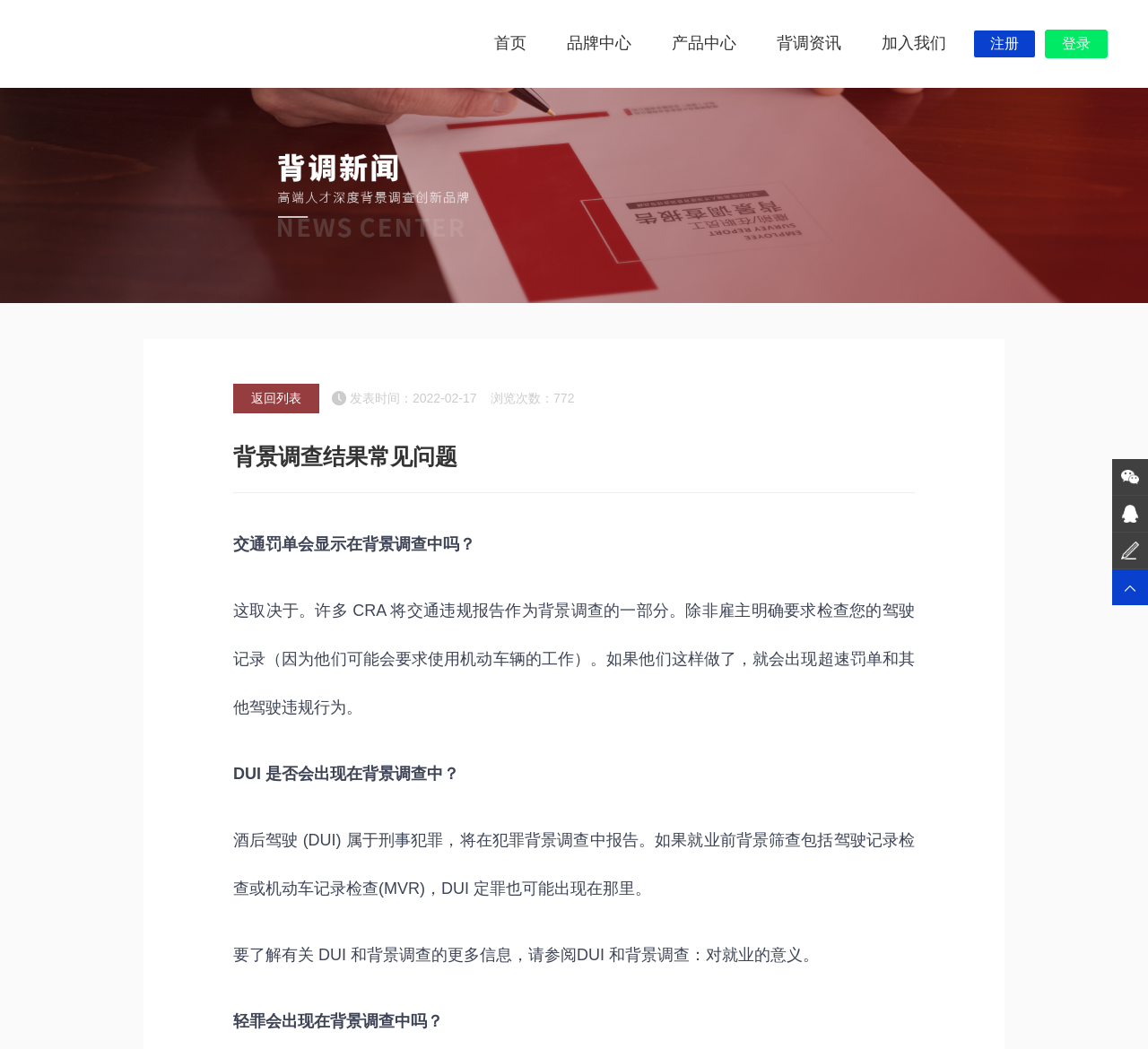Find the bounding box coordinates for the area that should be clicked to accomplish the instruction: "Click the link to view the publication 'LAUNCH OF THE BREAST SCREENING AFTER RADIOTHERAPY DATASET - AN ENGLAND WIDE INITIATIVE TO IMPROVE SCREENING FOR BREAST CANCER IN 9,000 WOMEN AT HIGH RISK FOLLOWING RADIOTHERAPY TO BREAST TISSUE UNDER AGE 36'".

None